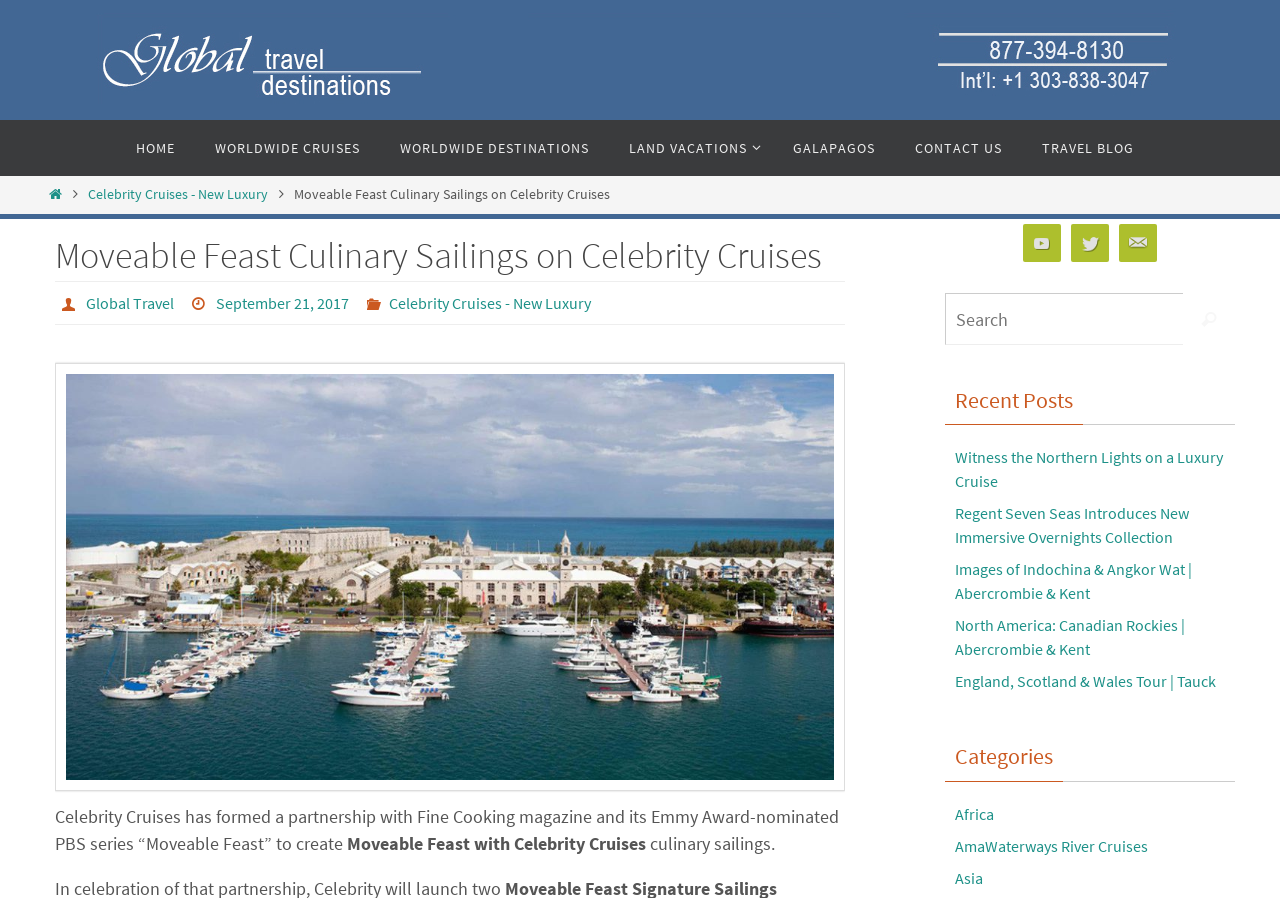Illustrate the webpage with a detailed description.

The webpage is about Moveable Feast Culinary Sailings on Celebrity Cruises, a partnership between Celebrity Cruises and Fine Cooking magazine. At the top, there is a logo image of "Global Travel Destinations" with a link to the homepage. Below it, there is a navigation menu with links to "HOME", "WORLDWIDE CRUISES", "WORLDWIDE DESTINATIONS", "LAND VACATIONS", "GALAPAGOS", "CONTACT US", and "TRAVEL BLOG".

On the left side, there is a section with a heading "Moveable Feast Culinary Sailings on Celebrity Cruises" and a subheading "Author" and "Date" information. Below it, there is a link to "Global Travel" and a list of categories including "Celebrity Cruises - New Luxury".

The main content area features an image of "Kings Wharf, Bermuda" and a paragraph of text describing the partnership between Celebrity Cruises and Fine Cooking magazine to create Moveable Feast with Celebrity Cruises culinary sailings.

On the right side, there is a section with links to social media platforms including YouTube, Twitter, and Mail. Below it, there is a search box with a button to search for specific content.

Further down, there is a section with a heading "Recent Posts" featuring links to several articles, including "Witness the Northern Lights on a Luxury Cruise", "Regent Seven Seas Introduces New Immersive Overnights Collection", and others.

At the bottom, there is a section with a heading "Categories" featuring links to various categories including "Africa", "AmaWaterways River Cruises", and "Asia".